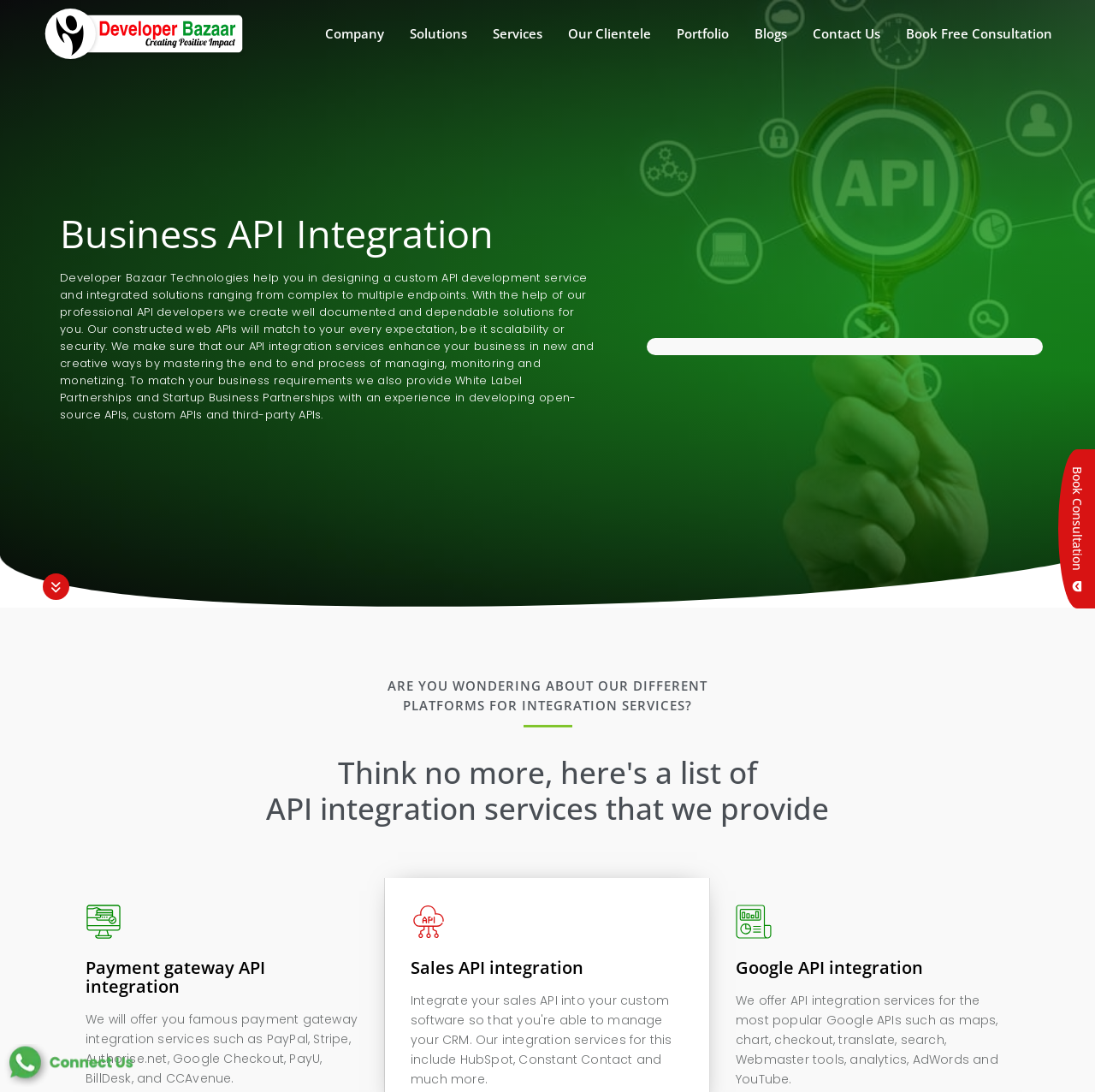Determine the bounding box coordinates for the area that needs to be clicked to fulfill this task: "Explore Google API integration". The coordinates must be given as four float numbers between 0 and 1, i.e., [left, top, right, bottom].

[0.672, 0.878, 0.922, 0.895]